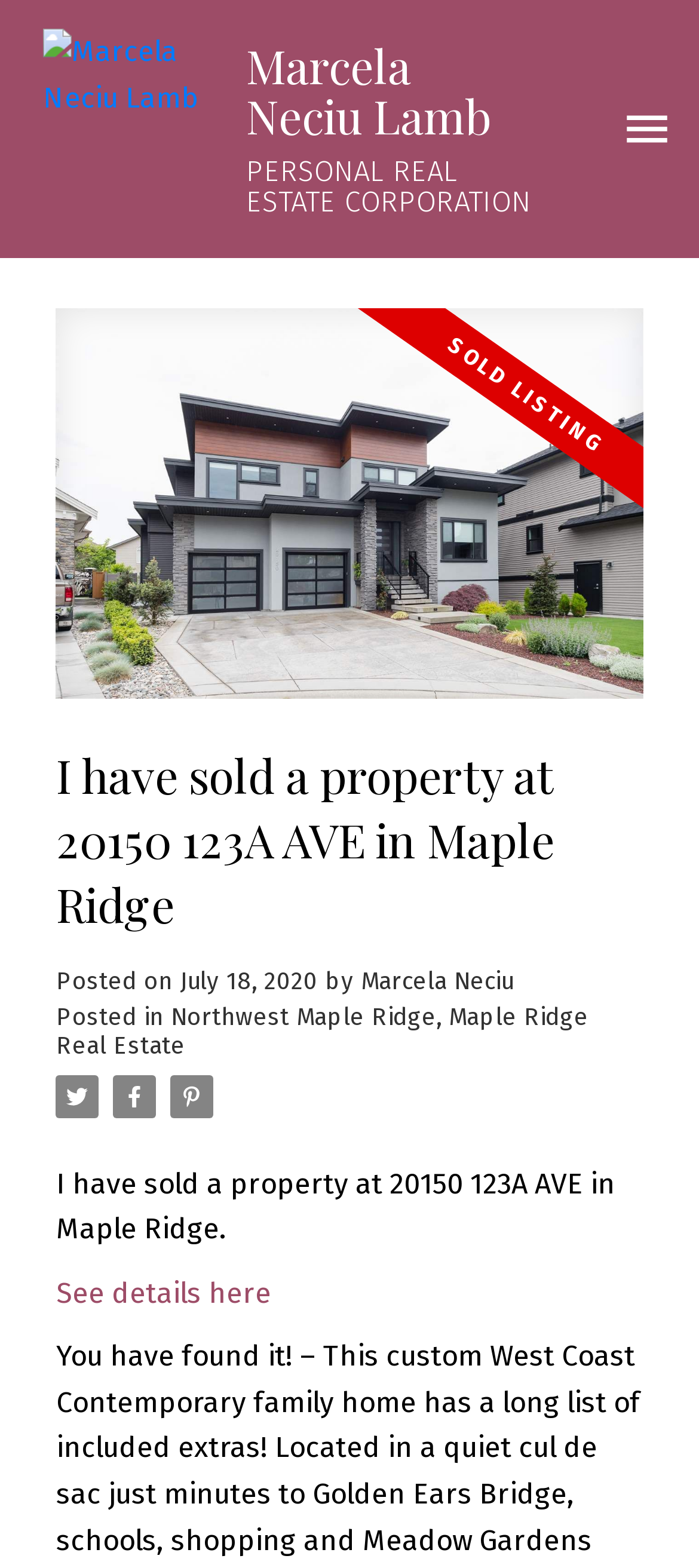Answer the following query with a single word or phrase:
What is the location of the property?

Northwest Maple Ridge, Maple Ridge